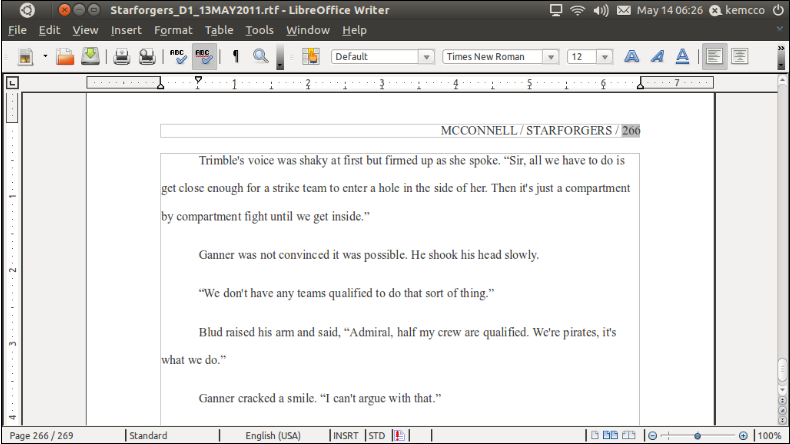What is the date and time displayed?
Can you provide an in-depth and detailed response to the question?

The date and time are obtained from the upper right corner of the screen, which displays the date and time as May 14, 2011, at 6:26 AM.